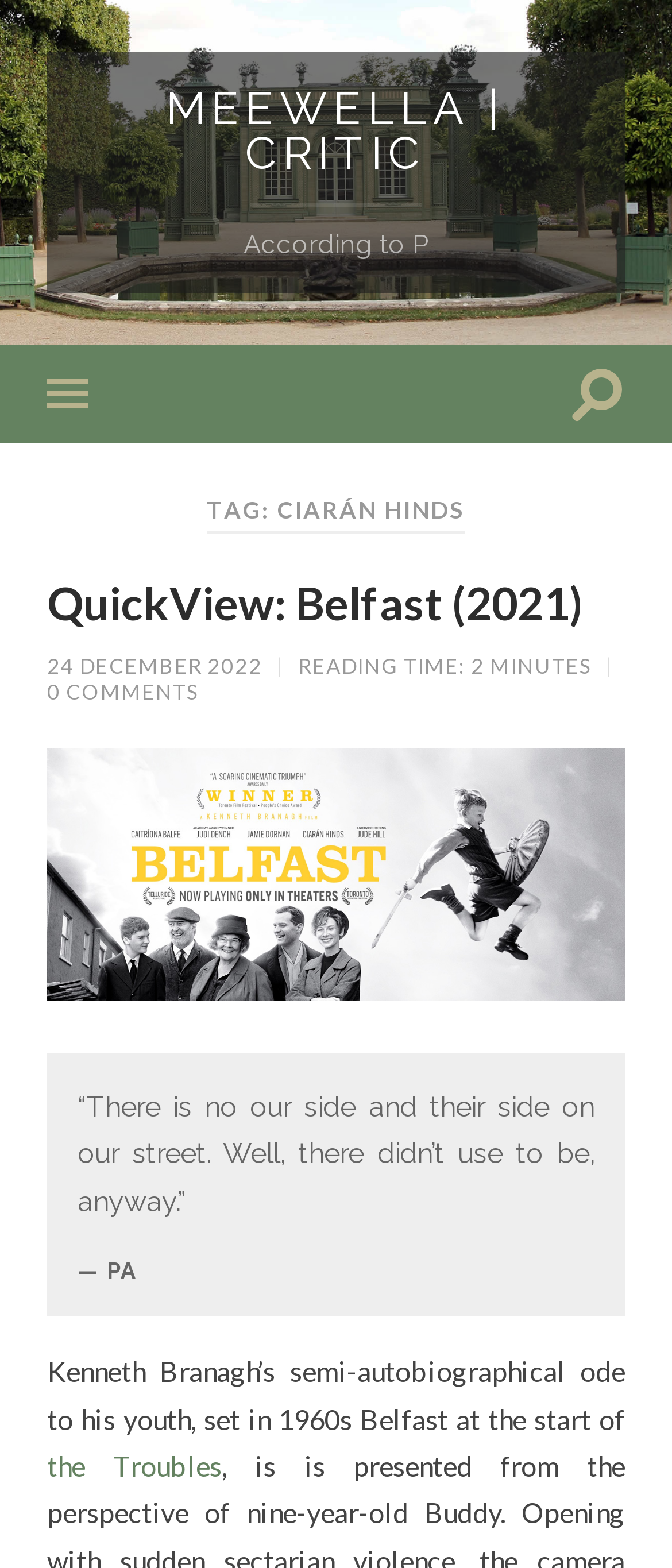Reply to the question with a single word or phrase:
What is the name of the director mentioned in the article?

Kenneth Branagh